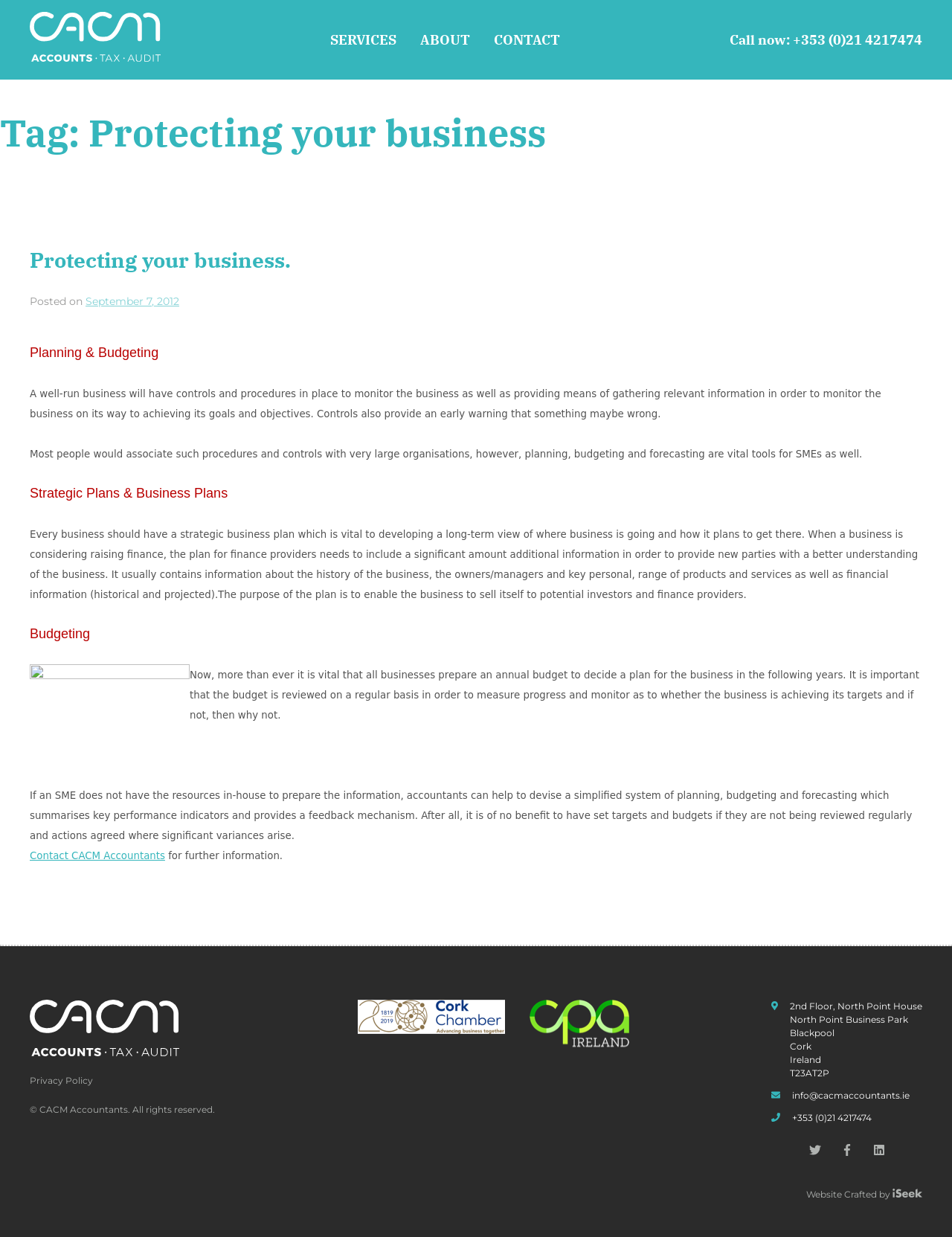Provide a one-word or one-phrase answer to the question:
What is the importance of budgeting for SMEs?

To decide a plan for the business and measure progress